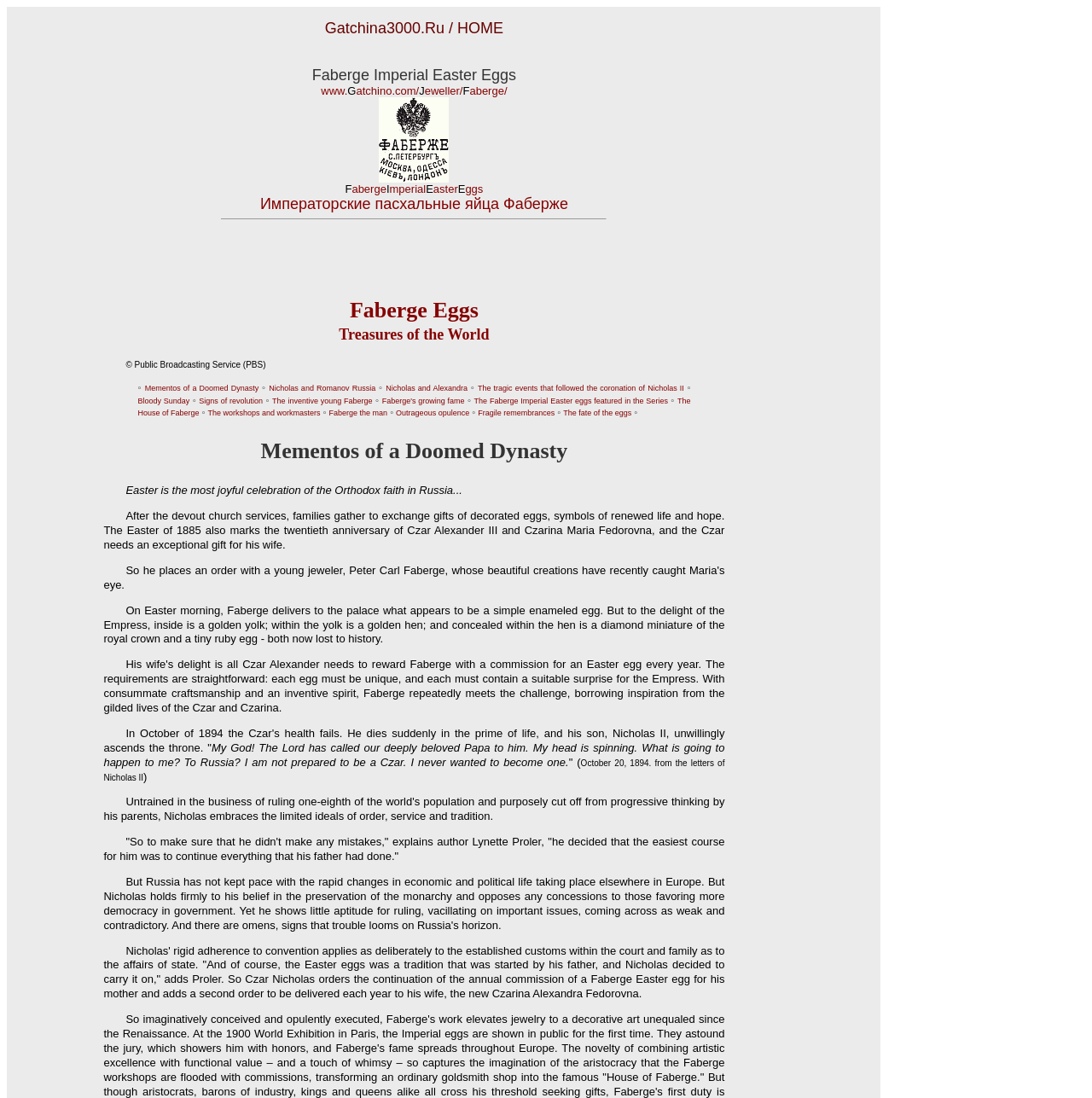Find the bounding box coordinates for the area that must be clicked to perform this action: "View the image of Фаберже / Faberge".

[0.347, 0.088, 0.411, 0.166]